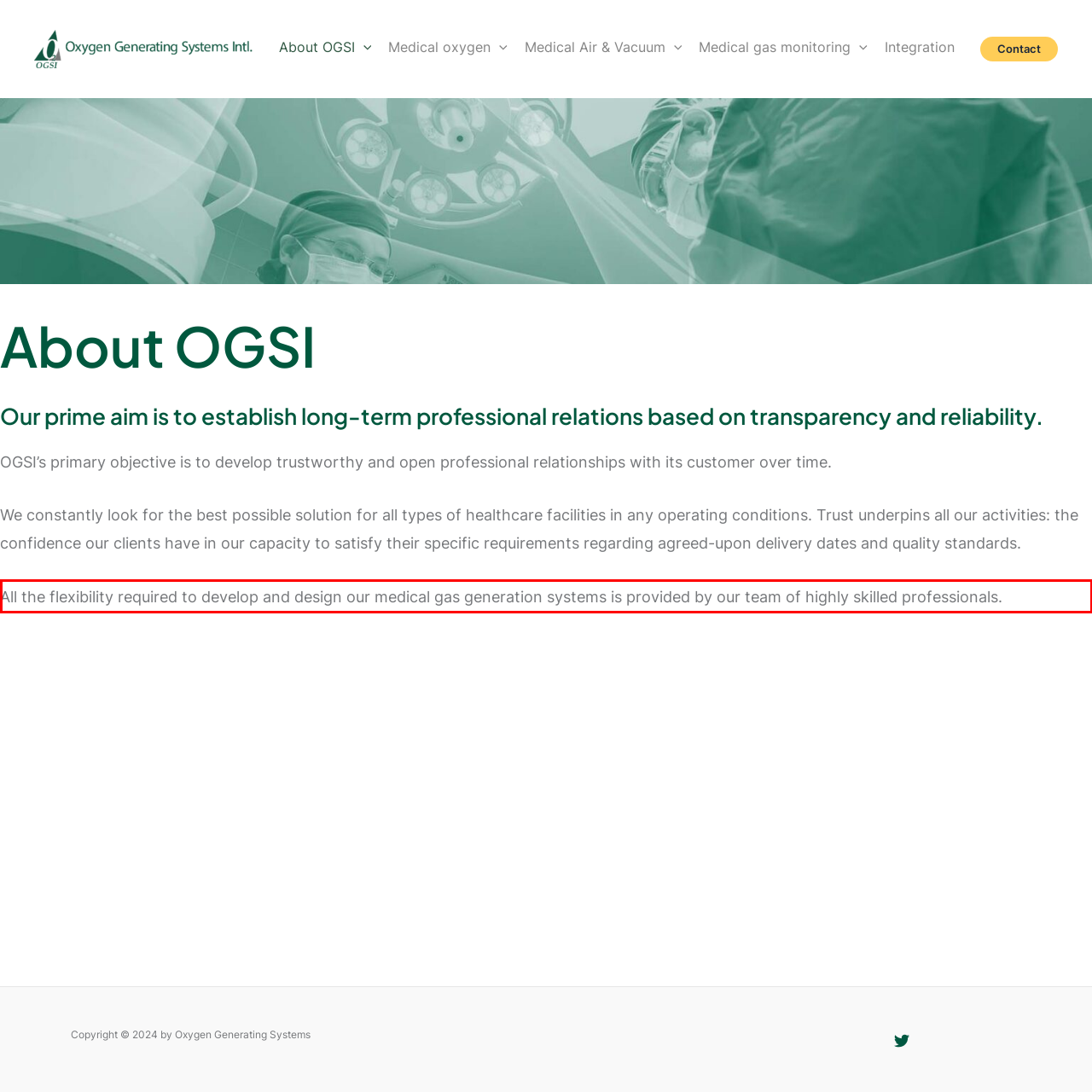You are given a screenshot of a webpage with a UI element highlighted by a red bounding box. Please perform OCR on the text content within this red bounding box.

All the flexibility required to develop and design our medical gas generation systems is provided by our team of highly skilled professionals.